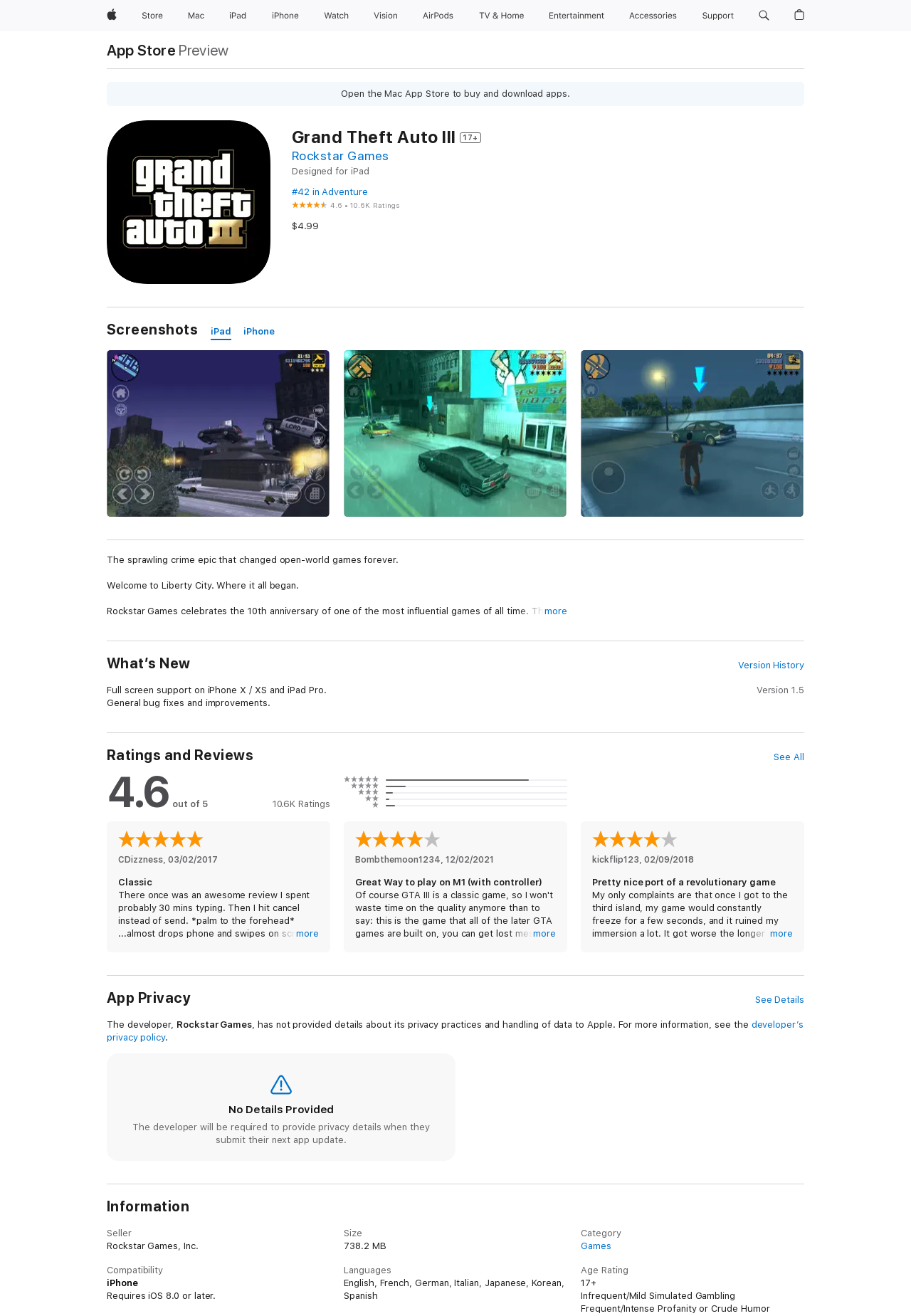Given the element description, predict the bounding box coordinates in the format (top-left x, top-left y, bottom-right x, bottom-right y), using floating point numbers between 0 and 1: Clear

None